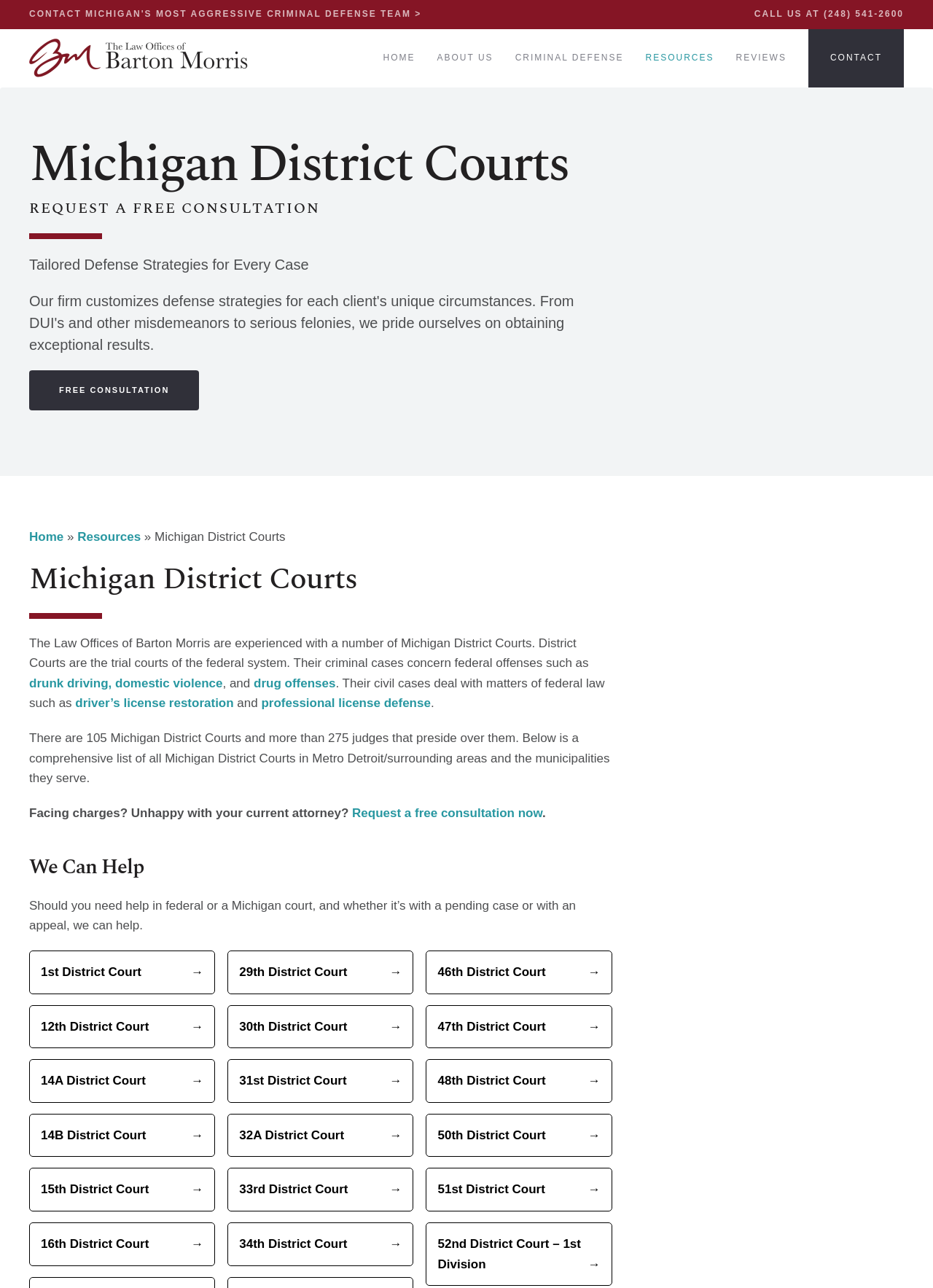What type of cases do Michigan District Courts handle?
Provide a detailed answer to the question, using the image to inform your response.

I read the text 'Their criminal cases concern federal offenses such as...' and 'Their civil cases deal with matters of federal law such as...'. This indicates that Michigan District Courts handle both federal offenses and civil cases.